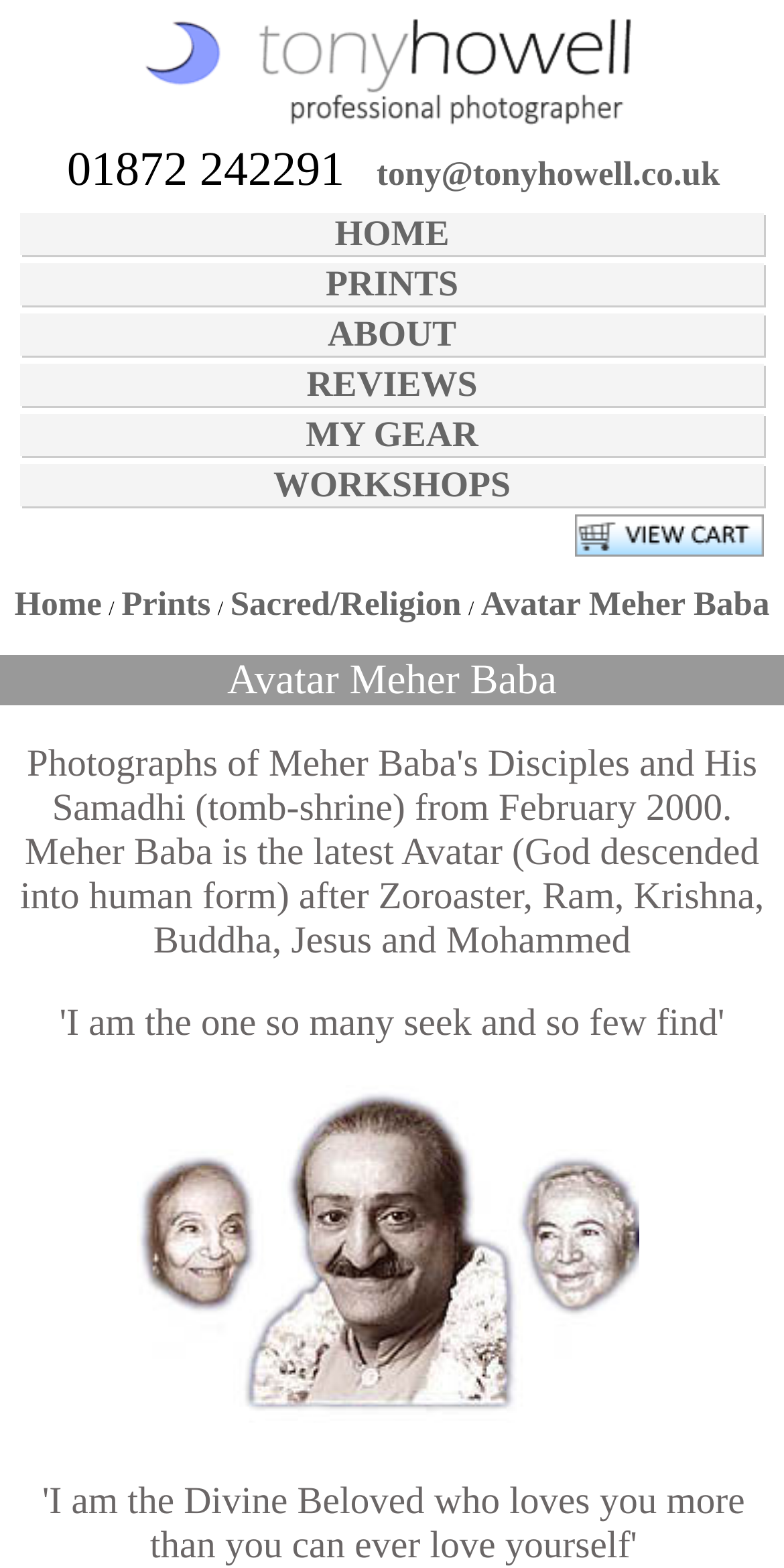What is the subject of the image?
Please answer the question as detailed as possible.

The image at the bottom of the webpage is of Avatar Meher Baba, which is also mentioned in the heading and link texts.